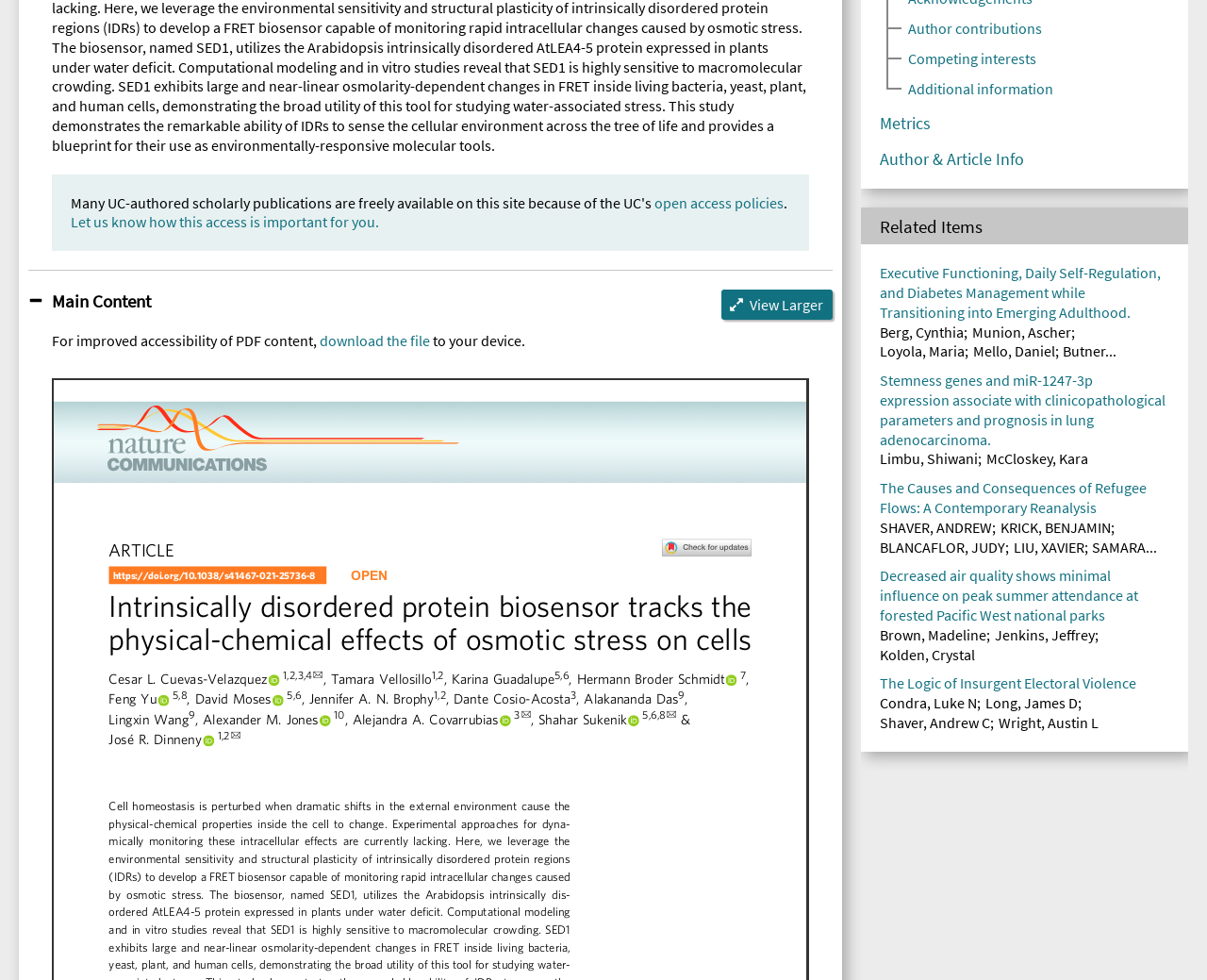Find the bounding box coordinates for the HTML element described in this sentence: "download the file". Provide the coordinates as four float numbers between 0 and 1, in the format [left, top, right, bottom].

[0.265, 0.338, 0.356, 0.357]